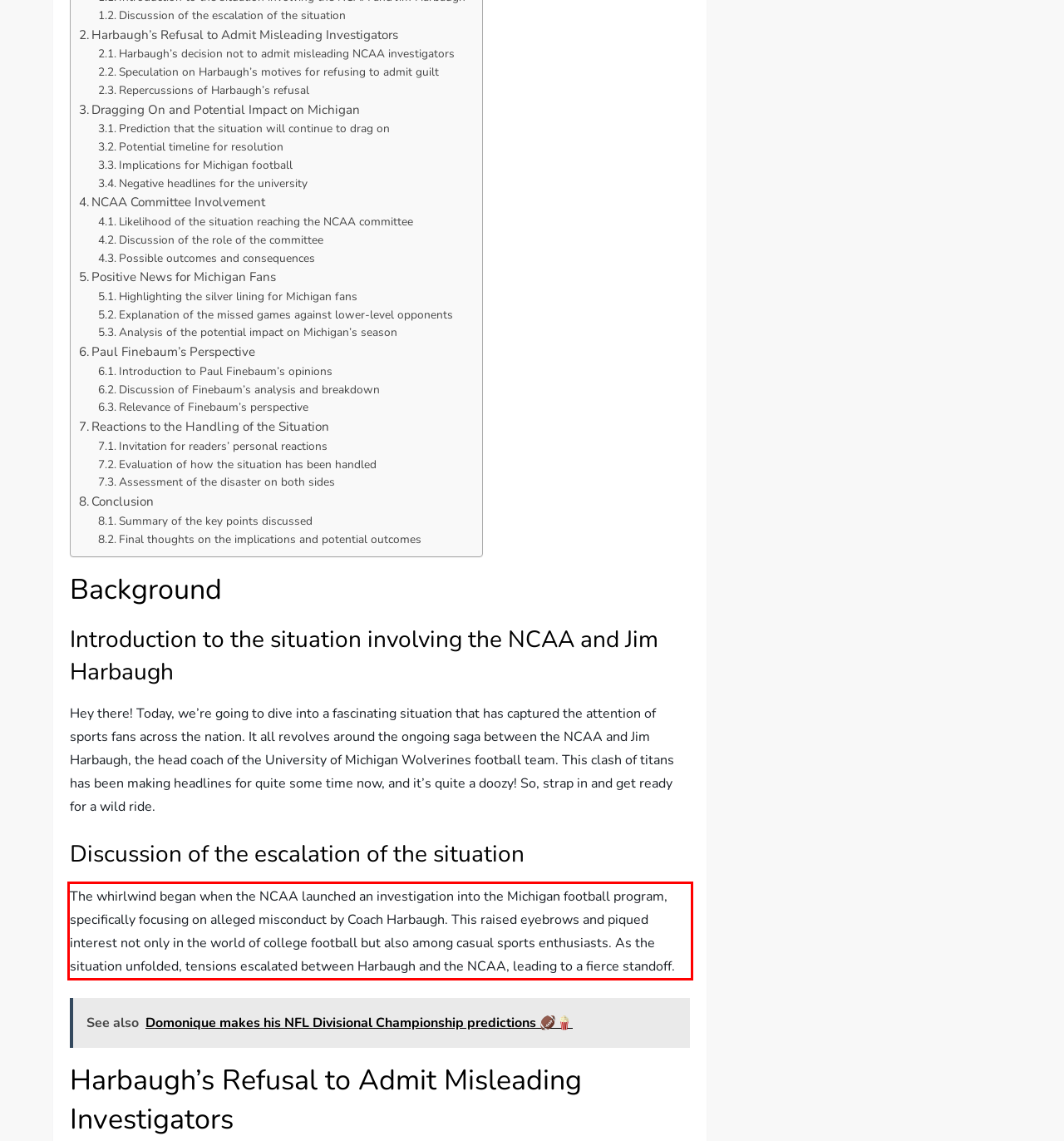Please use OCR to extract the text content from the red bounding box in the provided webpage screenshot.

The whirlwind began when the NCAA launched an investigation into the Michigan football program, specifically focusing on alleged misconduct by Coach Harbaugh. This raised eyebrows and piqued interest not only in the world of college football but also among casual sports enthusiasts. As the situation unfolded, tensions escalated between Harbaugh and the NCAA, leading to a fierce standoff.